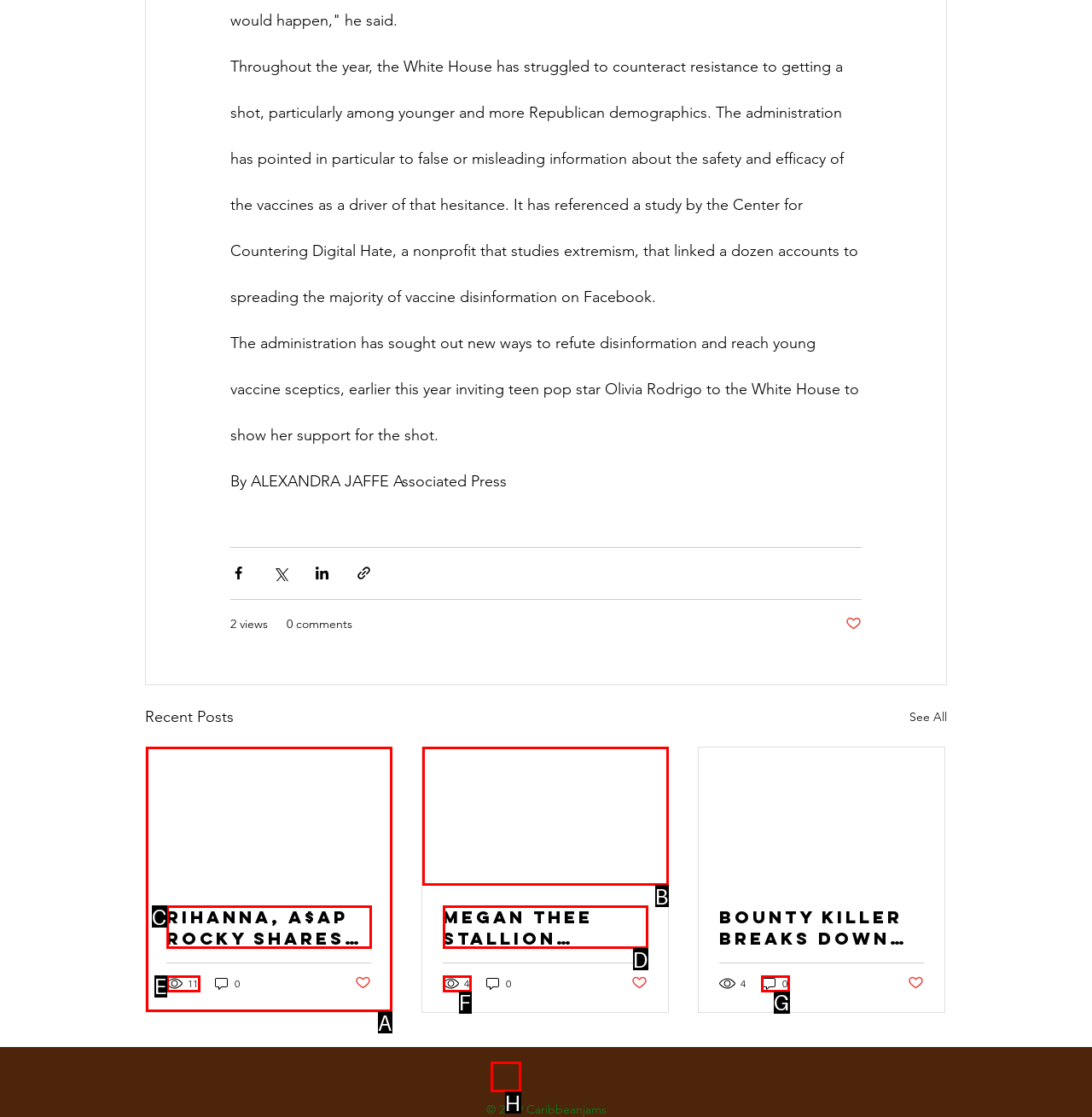Match the description: 0 to one of the options shown. Reply with the letter of the best match.

G